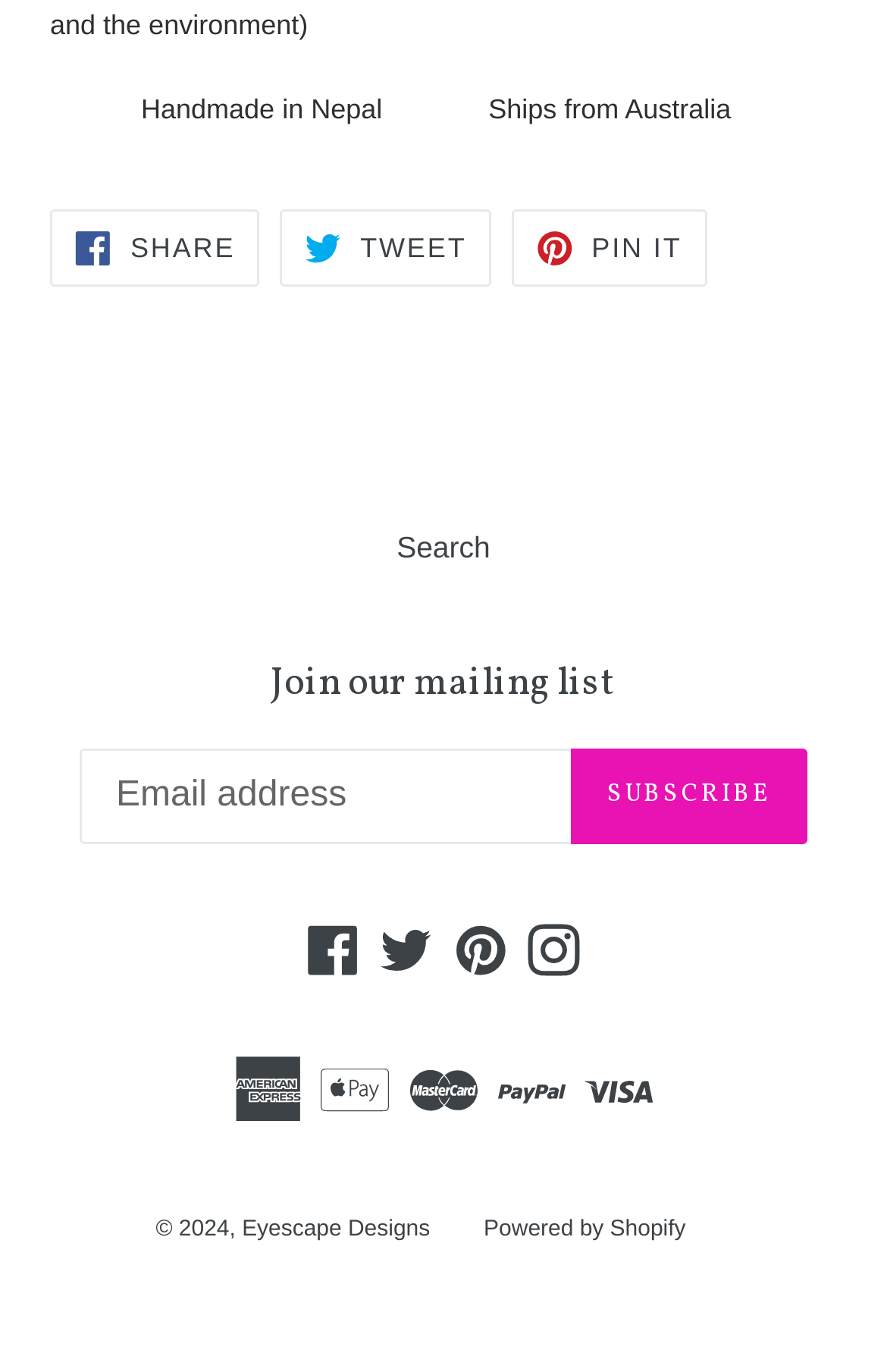What is the origin of the handmade products?
Using the image as a reference, answer with just one word or a short phrase.

Nepal